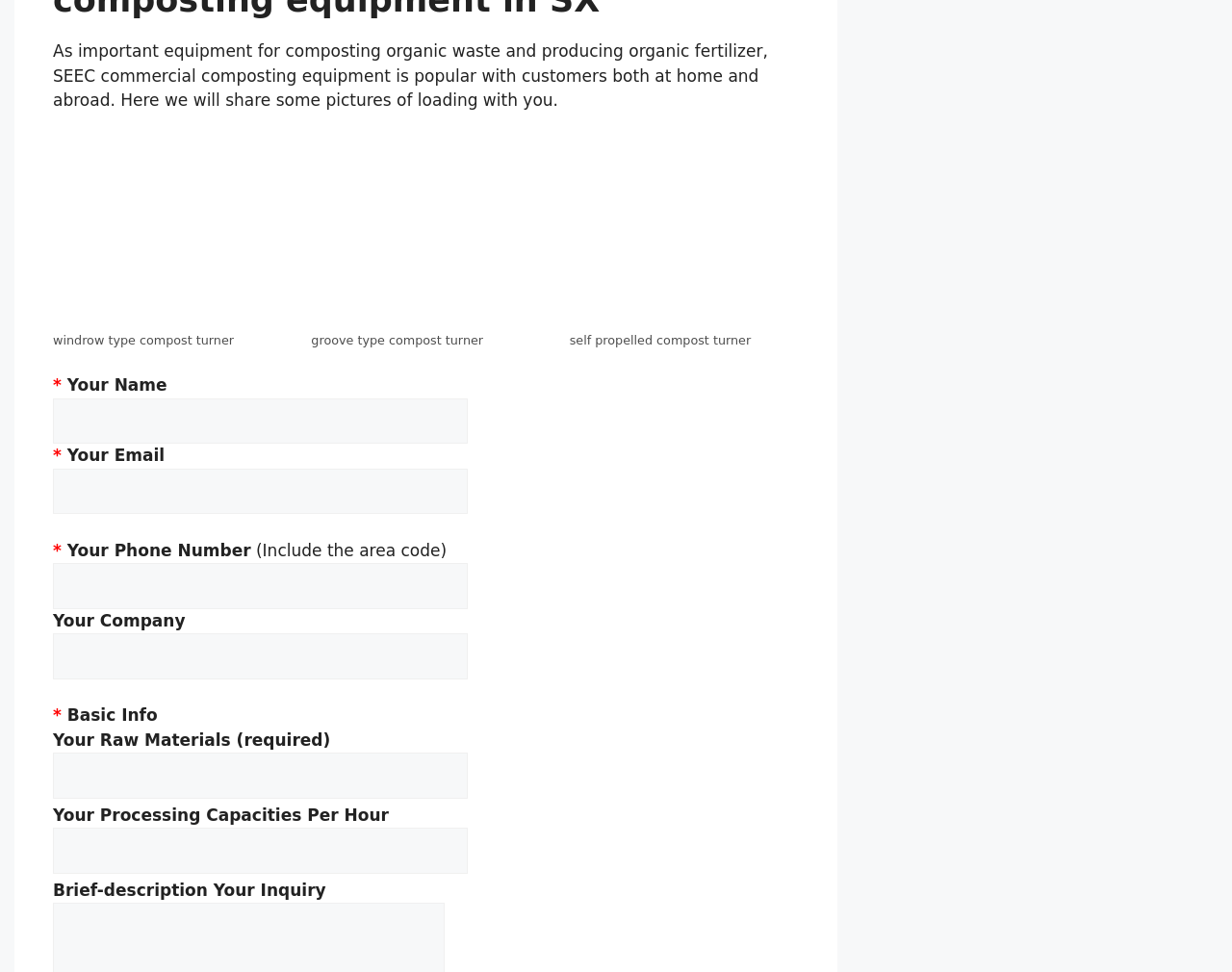Answer with a single word or phrase: 
What information is required to be filled in the form?

Name, Email, Phone Number, Raw Materials